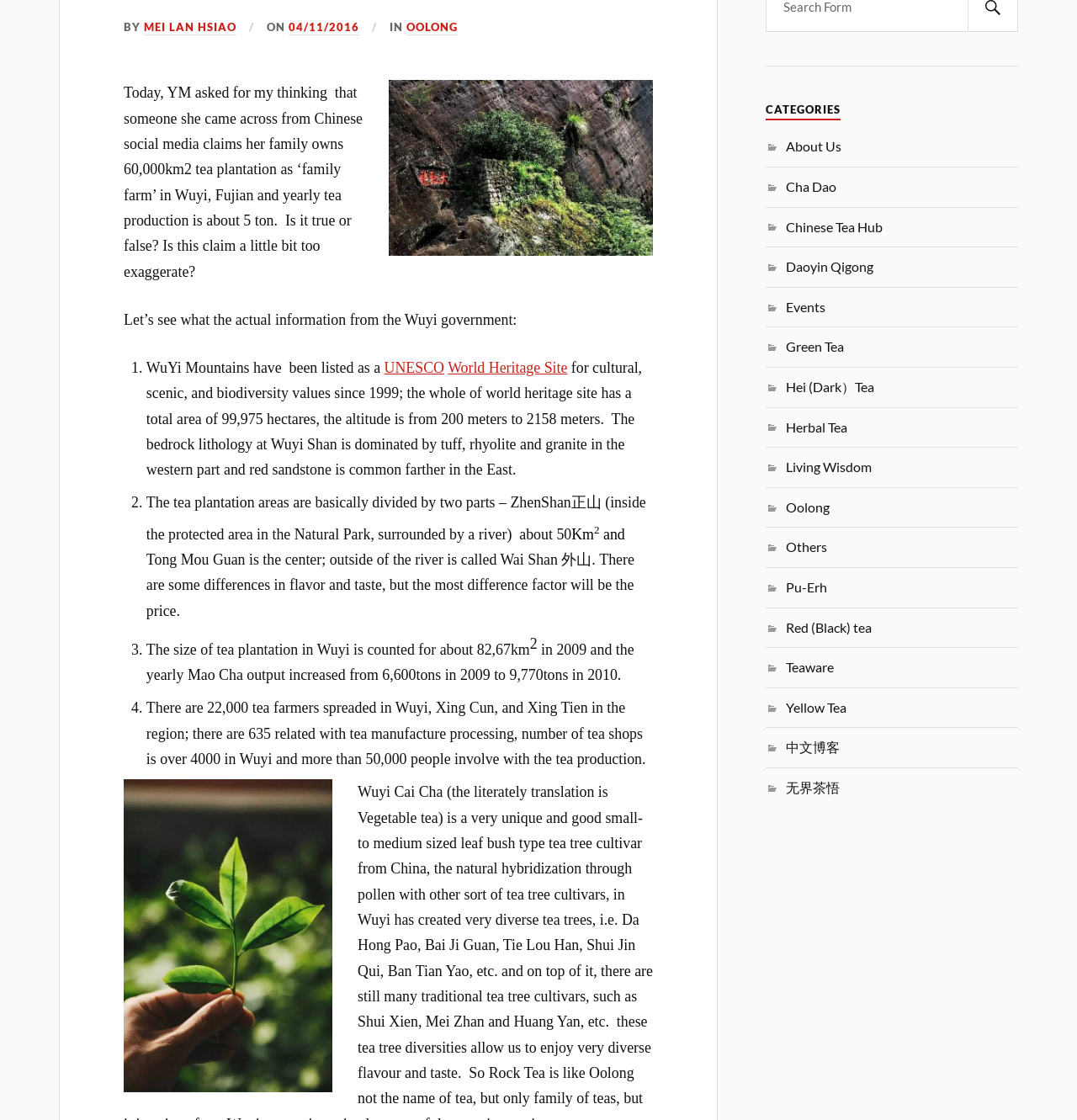Identify and provide the bounding box for the element described by: "Living Wisdom".

[0.73, 0.41, 0.81, 0.424]